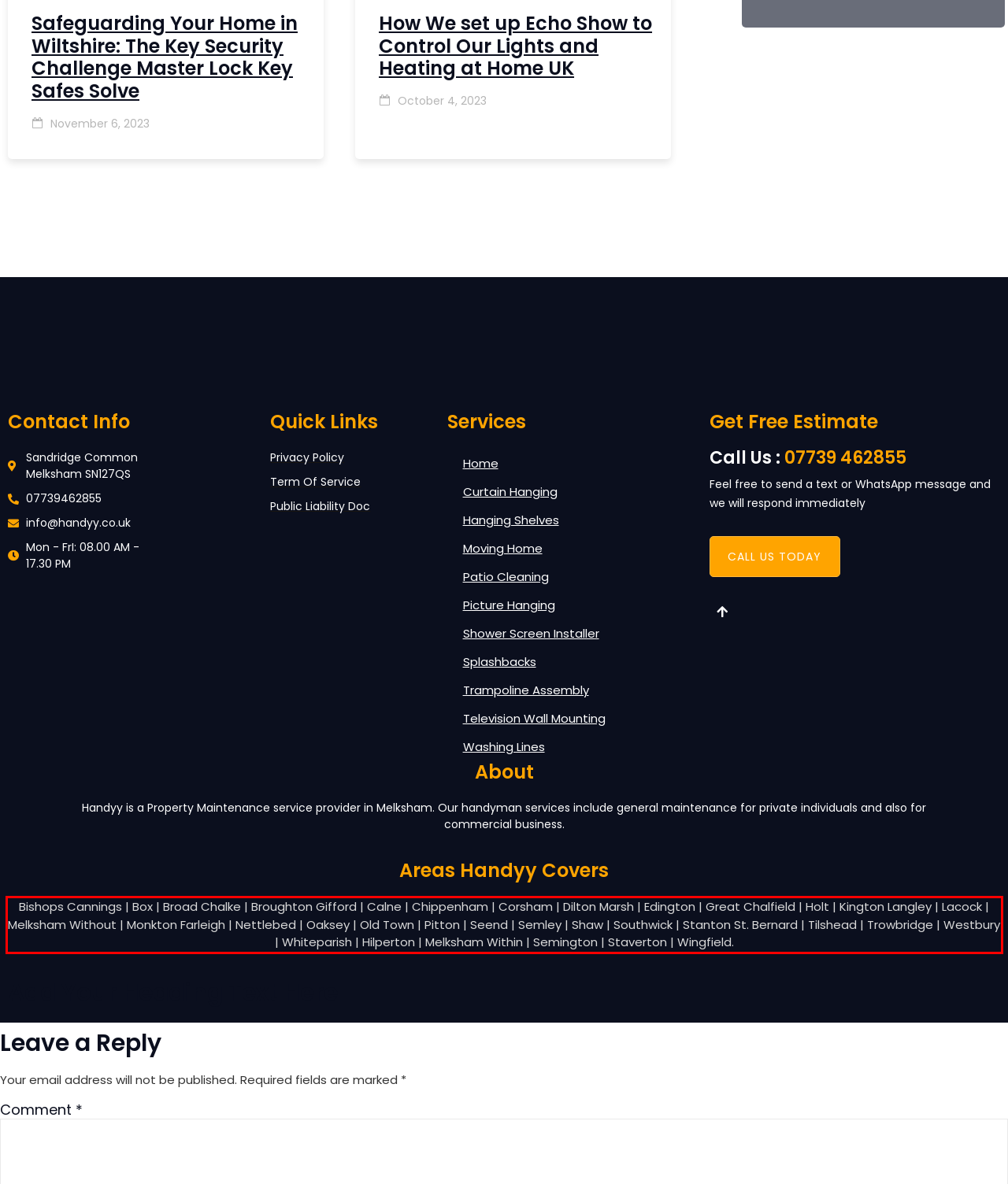You are provided with a screenshot of a webpage containing a red bounding box. Please extract the text enclosed by this red bounding box.

Bishops Cannings | Box | Broad Chalke | Broughton Gifford | Calne | Chippenham | Corsham | Dilton Marsh | Edington | Great Chalfield | Holt | Kington Langley | Lacock | Melksham Without | Monkton Farleigh | Nettlebed | Oaksey | Old Town | Pitton | Seend | Semley | Shaw | Southwick | Stanton St. Bernard | Tilshead | Trowbridge | Westbury | Whiteparish | Hilperton | Melksham Within | Semington | Staverton | Wingfield.